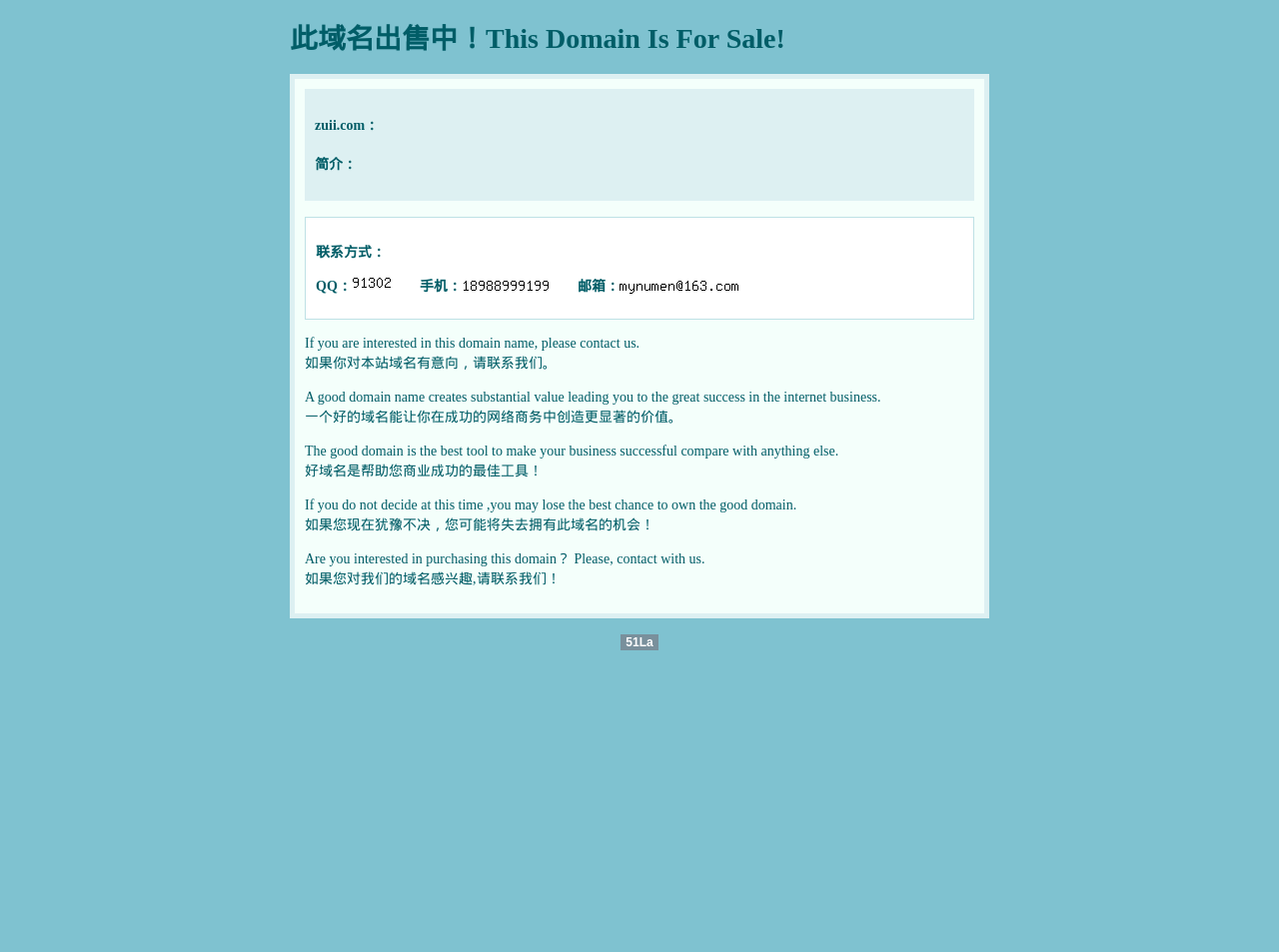Generate the title text from the webpage.

此域名出售中！This Domain Is For Sale!